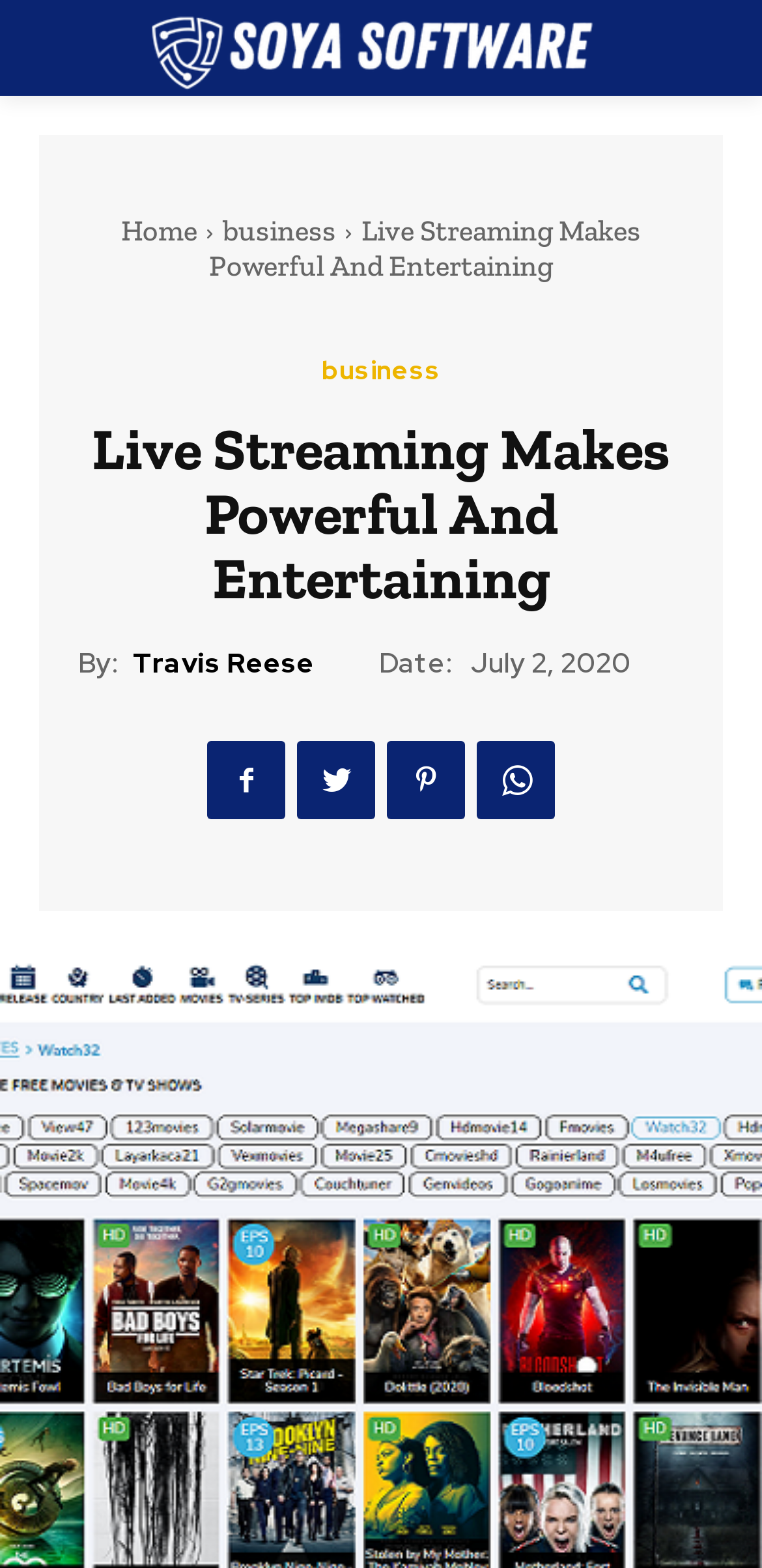Locate the bounding box coordinates of the element that needs to be clicked to carry out the instruction: "Follow Travis Reese". The coordinates should be given as four float numbers ranging from 0 to 1, i.e., [left, top, right, bottom].

[0.174, 0.413, 0.413, 0.434]